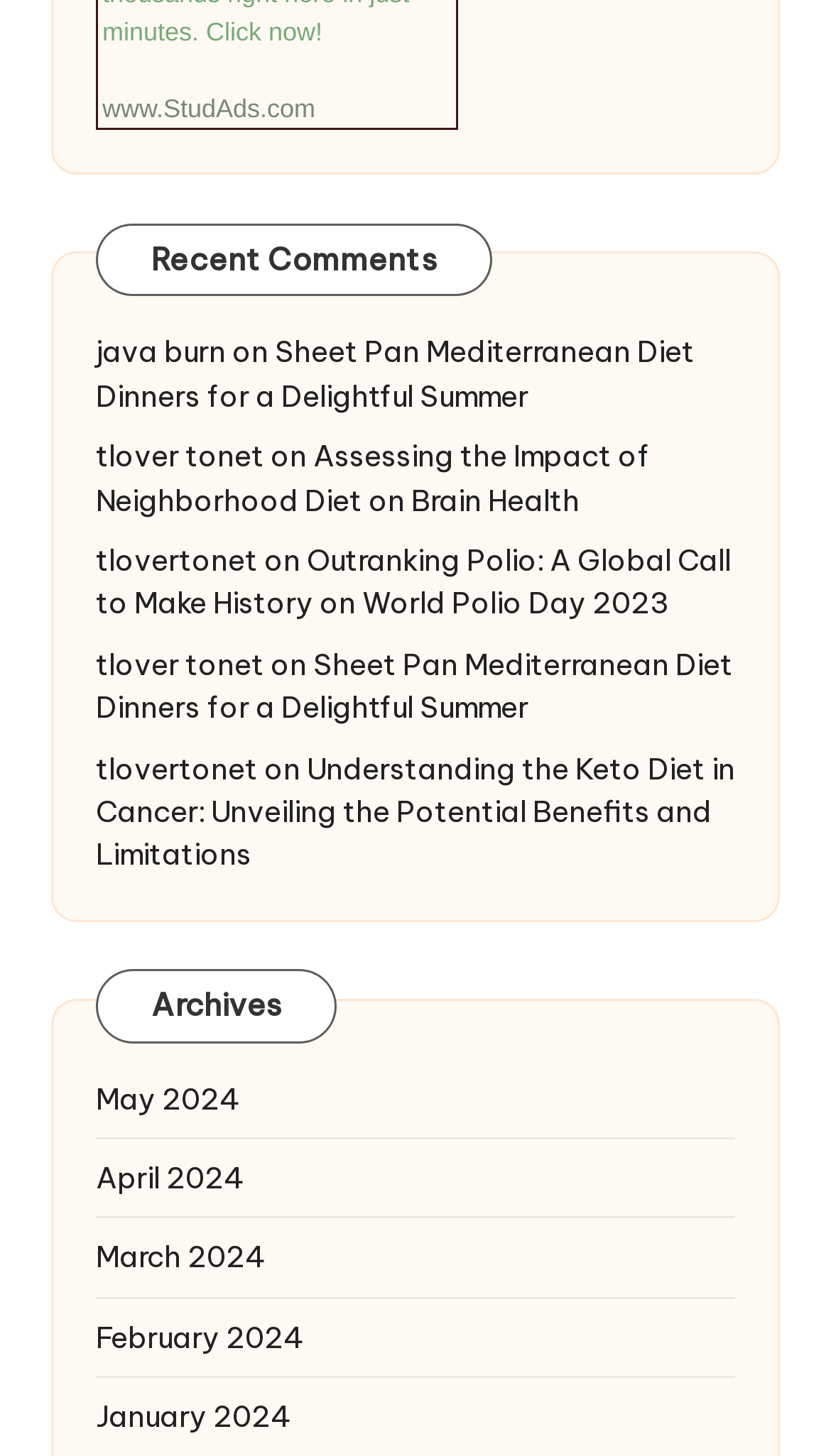Based on what you see in the screenshot, provide a thorough answer to this question: How many months are listed in the Archives section?

I looked at the 'heading' element [285] with the text 'Archives' and found five 'link' elements [618], [619], [620], [621], and [622] below it, each representing a month.